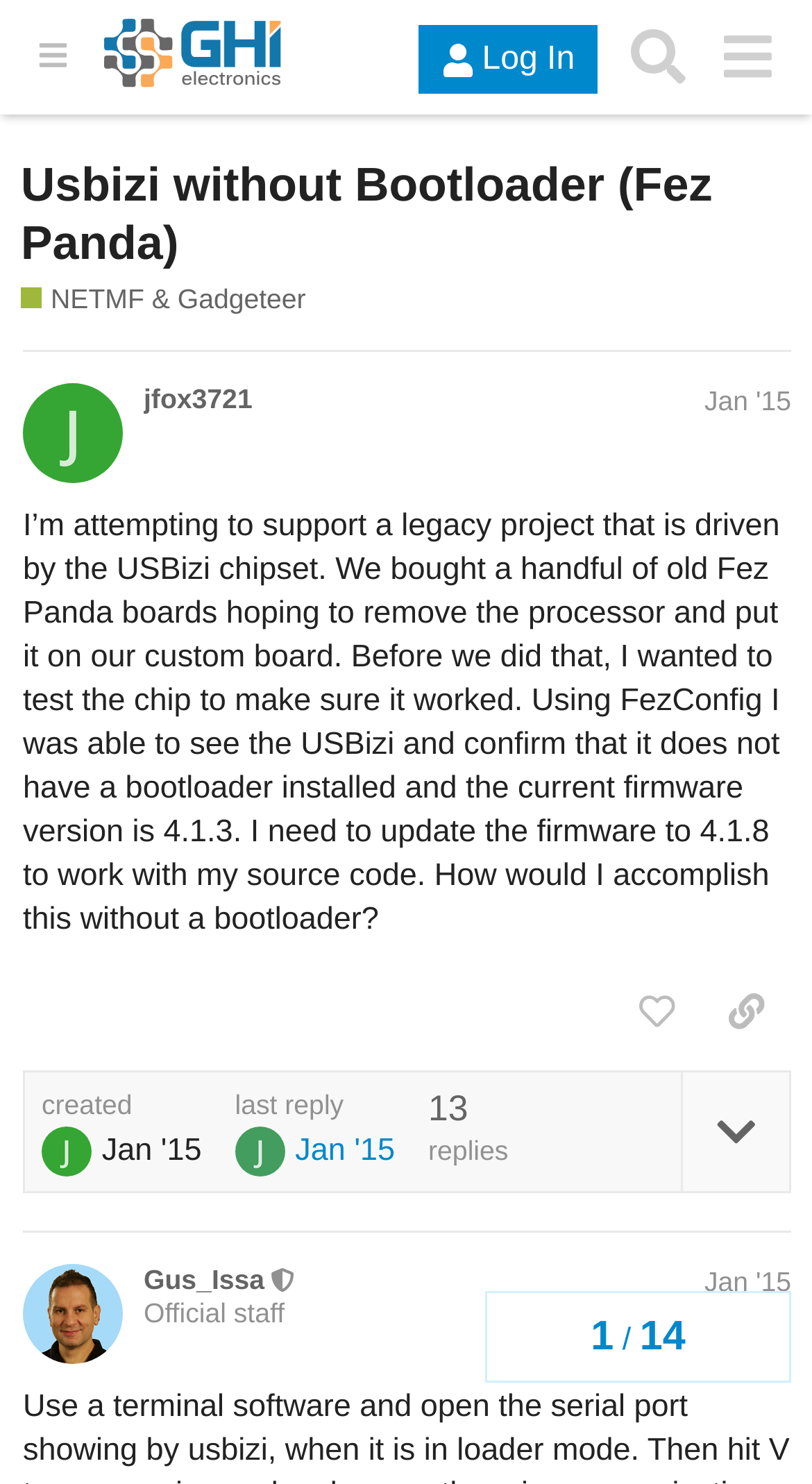What is the current firmware version of the USBizi chipset? Look at the image and give a one-word or short phrase answer.

4.1.3